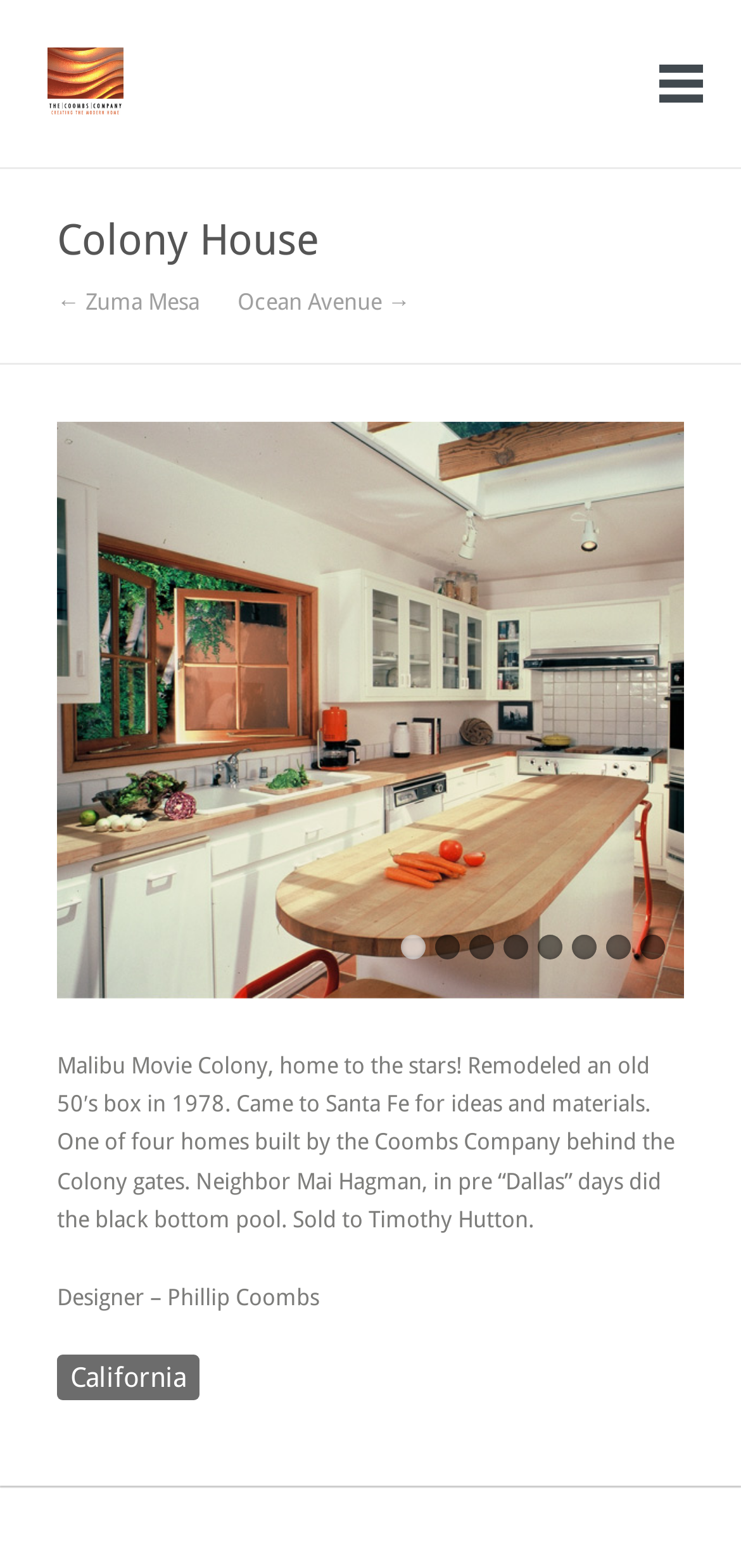Identify the bounding box coordinates of the region that needs to be clicked to carry out this instruction: "Click the Coombs Comapny link". Provide these coordinates as four float numbers ranging from 0 to 1, i.e., [left, top, right, bottom].

[0.064, 0.03, 0.318, 0.079]